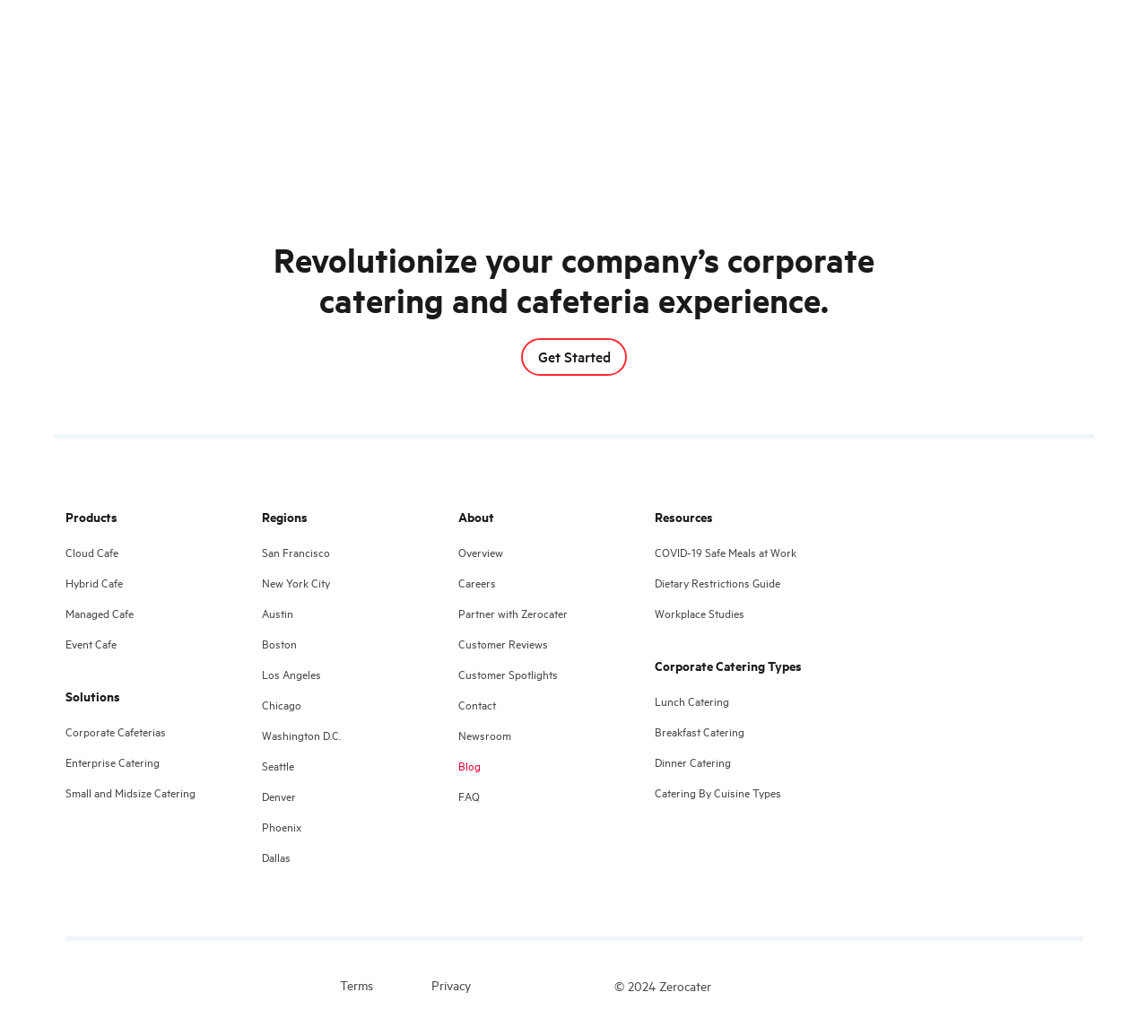Provide the bounding box coordinates of the area you need to click to execute the following instruction: "Learn about Corporate Cafeterias".

[0.057, 0.692, 0.144, 0.718]